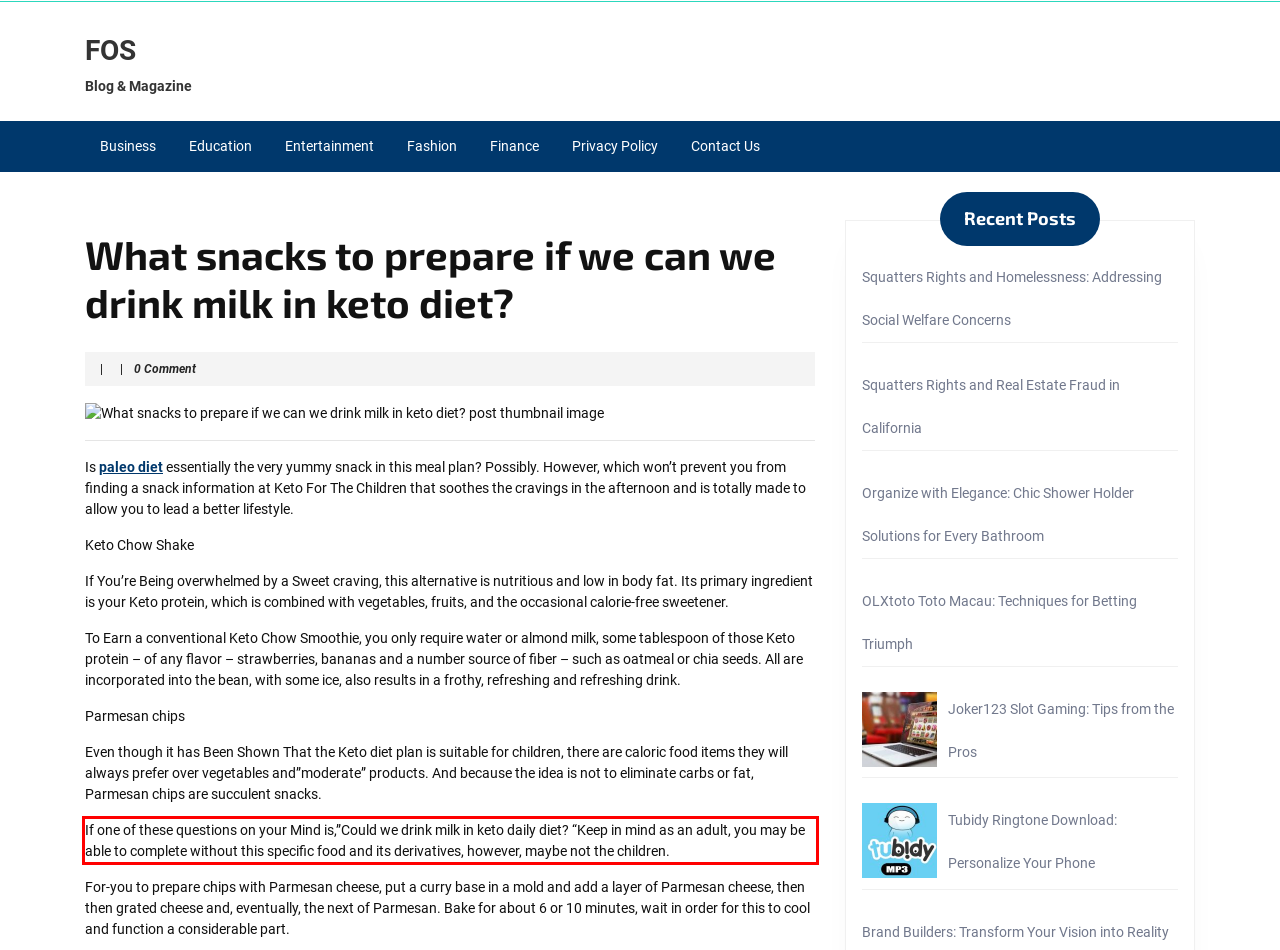Given a screenshot of a webpage, identify the red bounding box and perform OCR to recognize the text within that box.

If one of these questions on your Mind is,”Could we drink milk in keto daily diet? “Keep in mind as an adult, you may be able to complete without this specific food and its derivatives, however, maybe not the children.